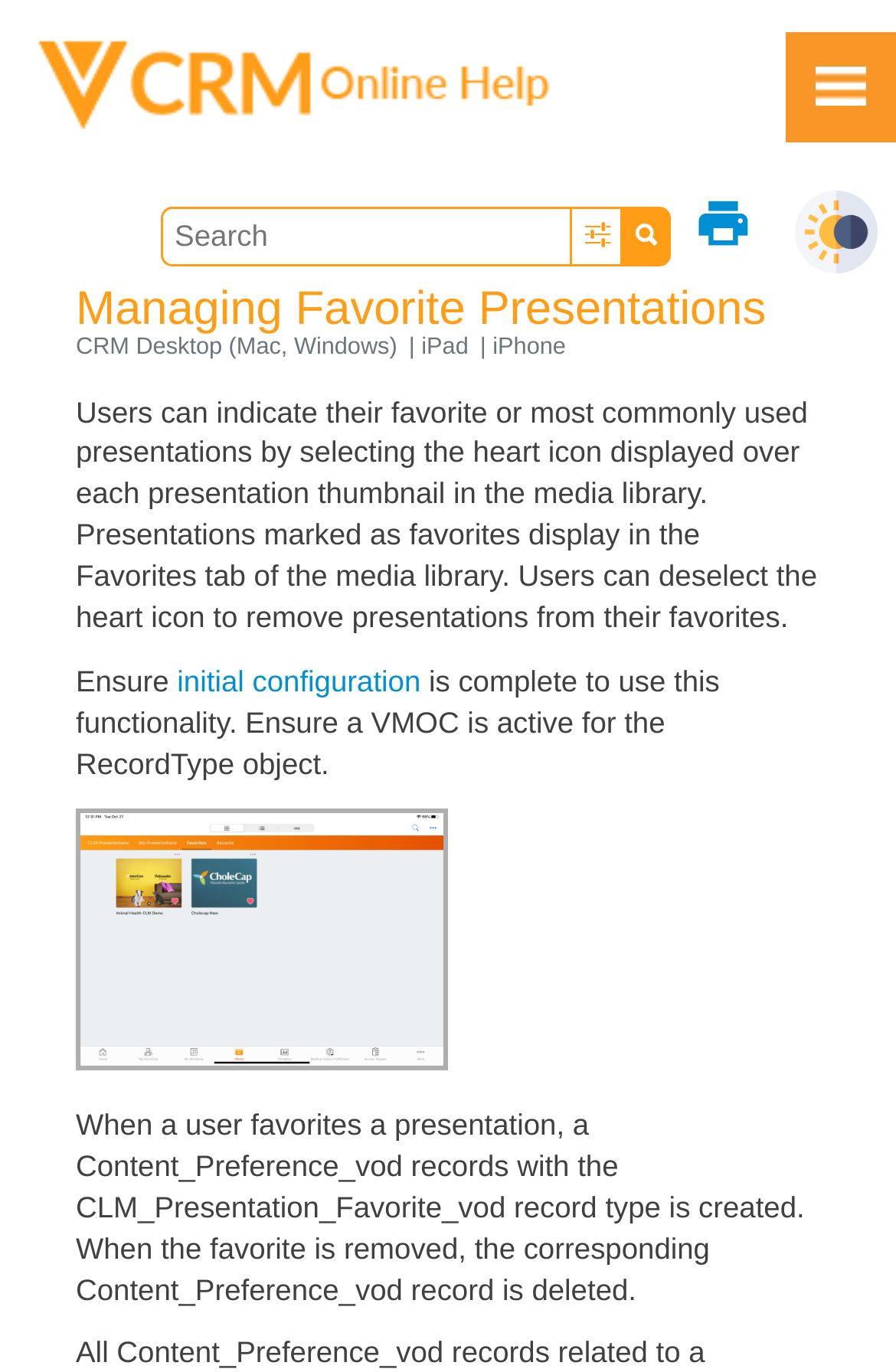What happens when a user favorites a presentation?
Please provide a comprehensive answer based on the visual information in the image.

According to the webpage, when a user favorites a presentation, a Content_Preference_vod record with the CLM_Presentation_Favorite_vod record type is created. This record is deleted when the favorite is removed.